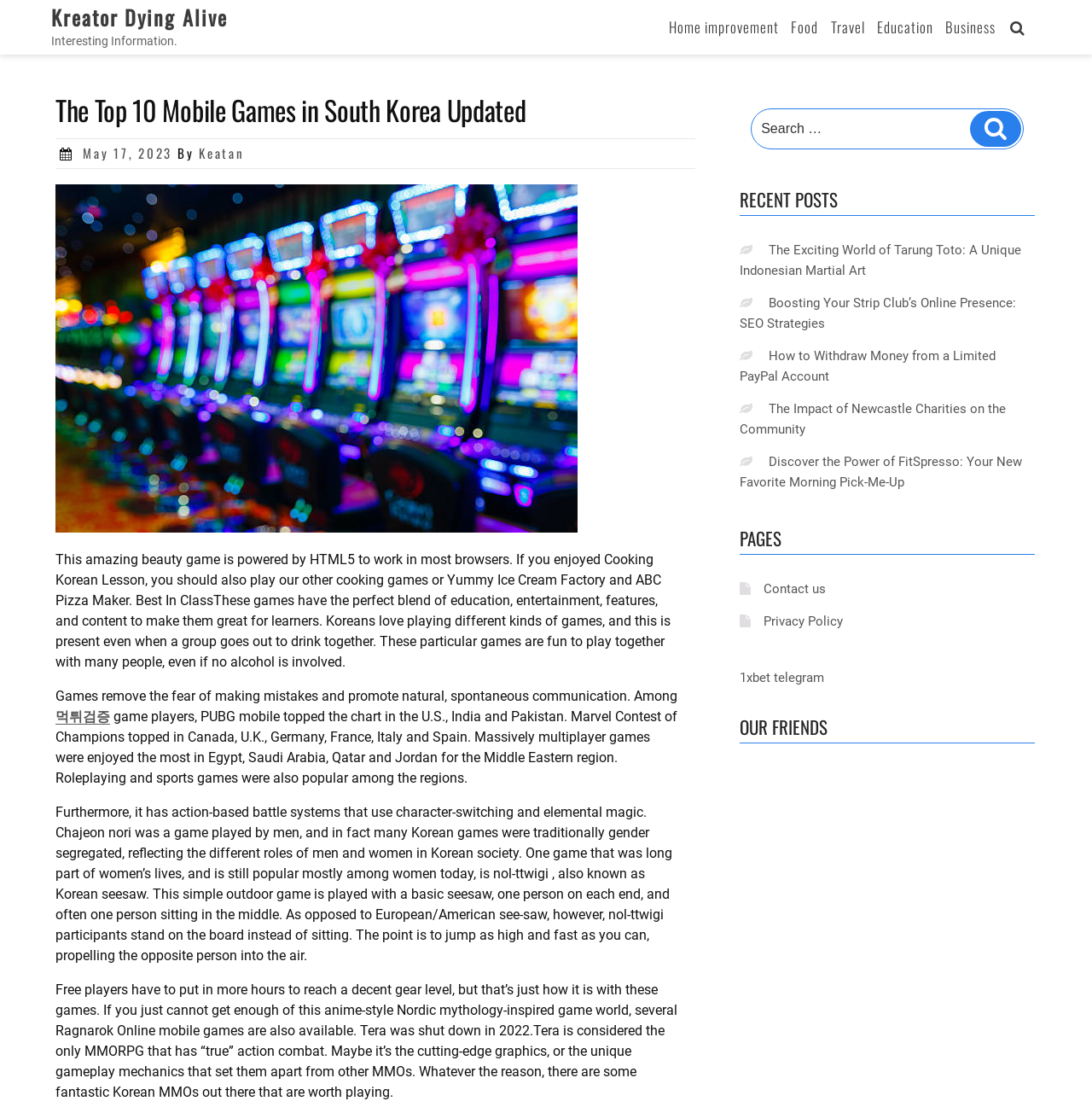Locate the bounding box coordinates of the segment that needs to be clicked to meet this instruction: "Read the 'The Exciting World of Tarung Toto: A Unique Indonesian Martial Art' post".

[0.677, 0.219, 0.935, 0.252]